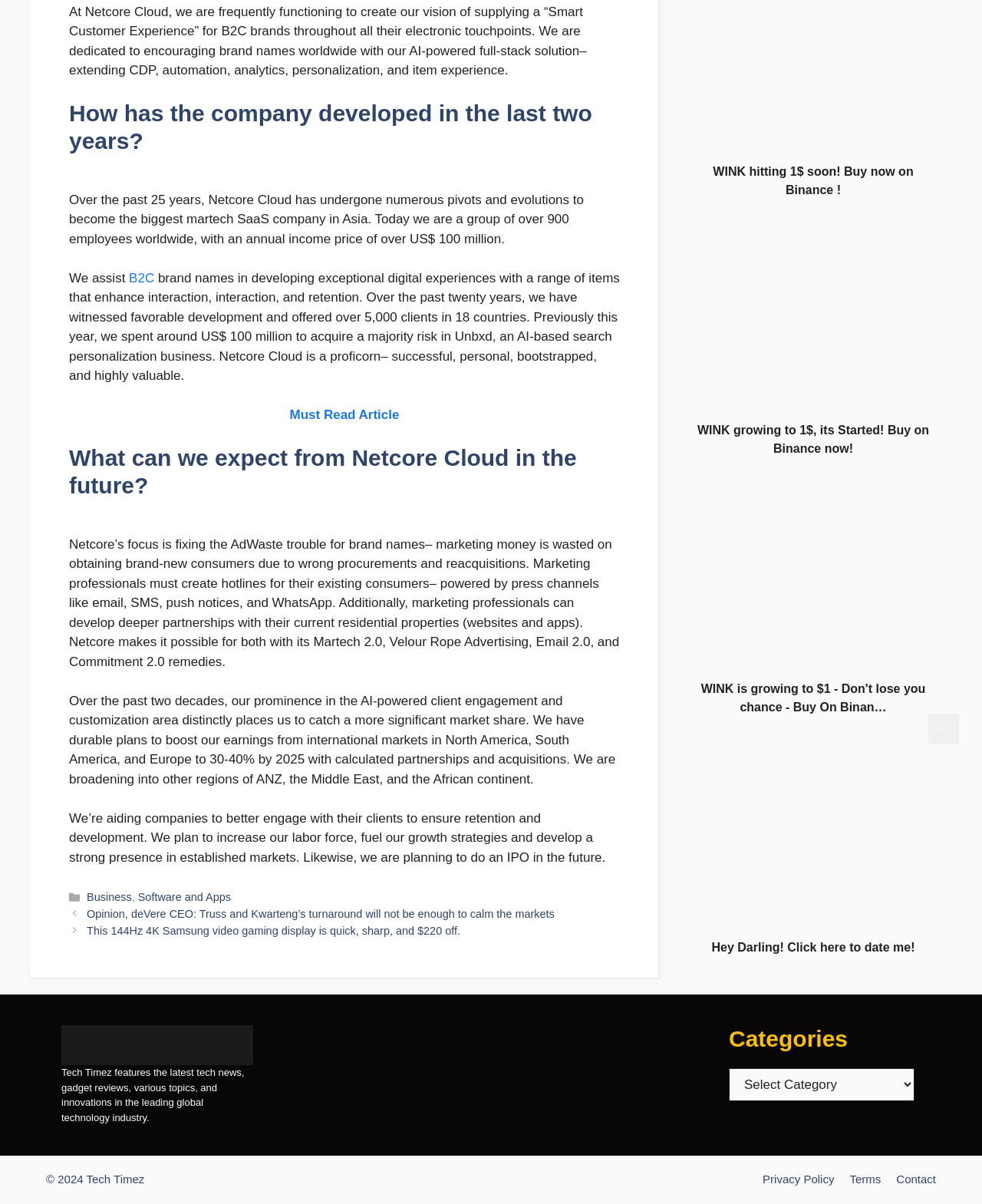Locate the bounding box of the UI element based on this description: "Must Read Article". Provide four float numbers between 0 and 1 as [left, top, right, bottom].

[0.295, 0.339, 0.407, 0.351]